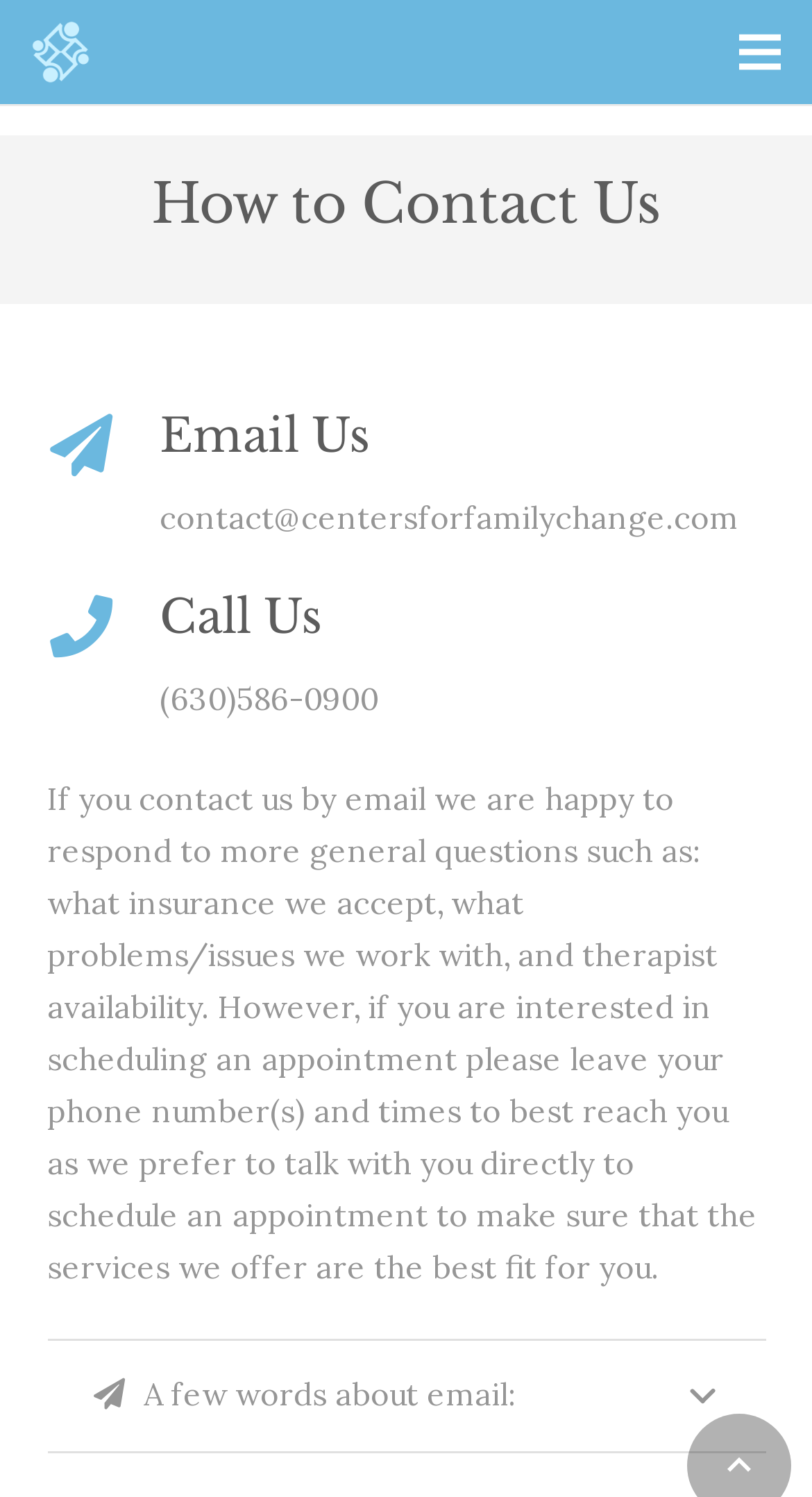What is the email address to contact?
Please provide a single word or phrase in response based on the screenshot.

contact@centersforfamilychange.com